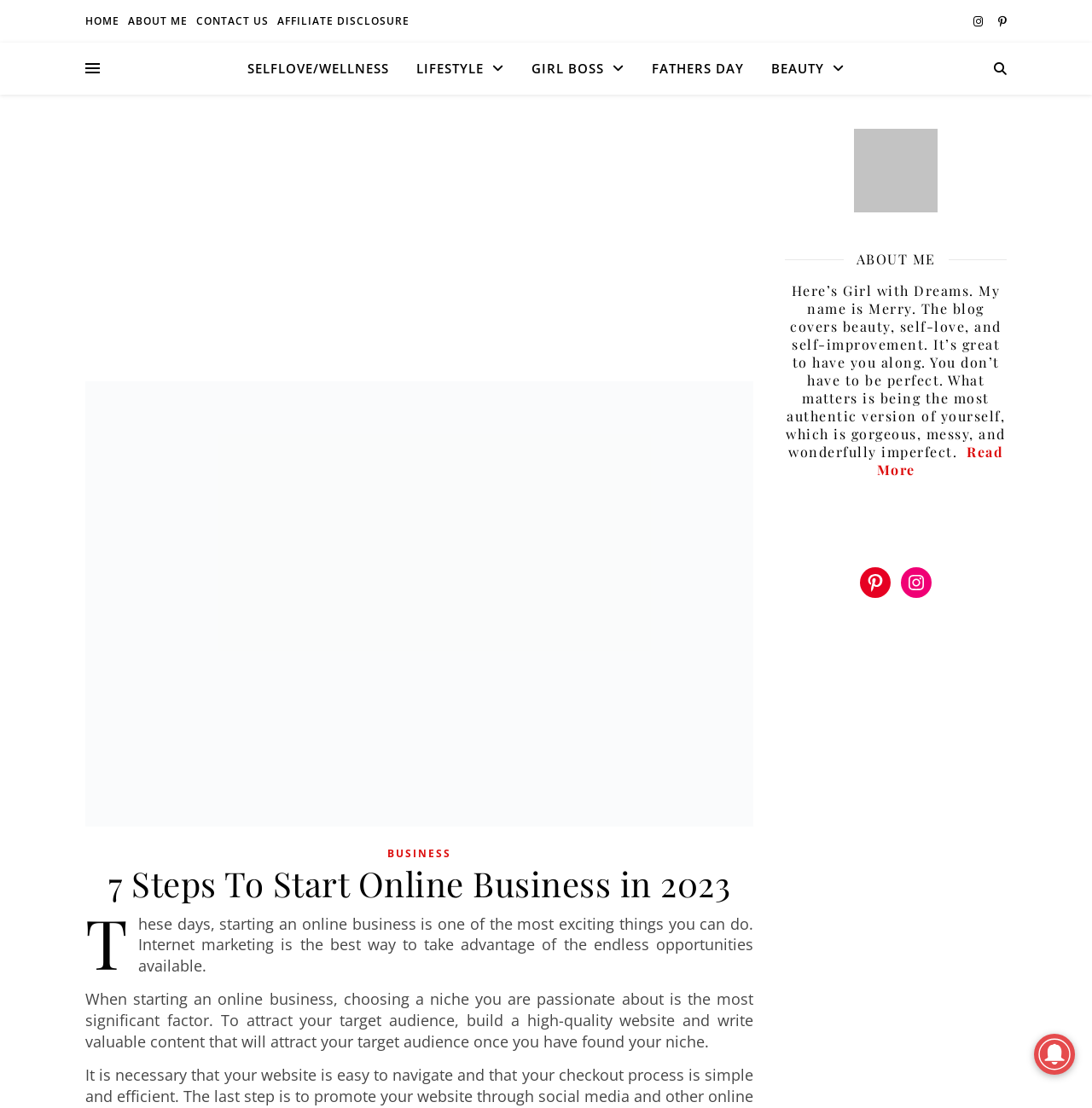Locate the bounding box coordinates of the segment that needs to be clicked to meet this instruction: "Click the HOME link".

[0.078, 0.0, 0.113, 0.038]